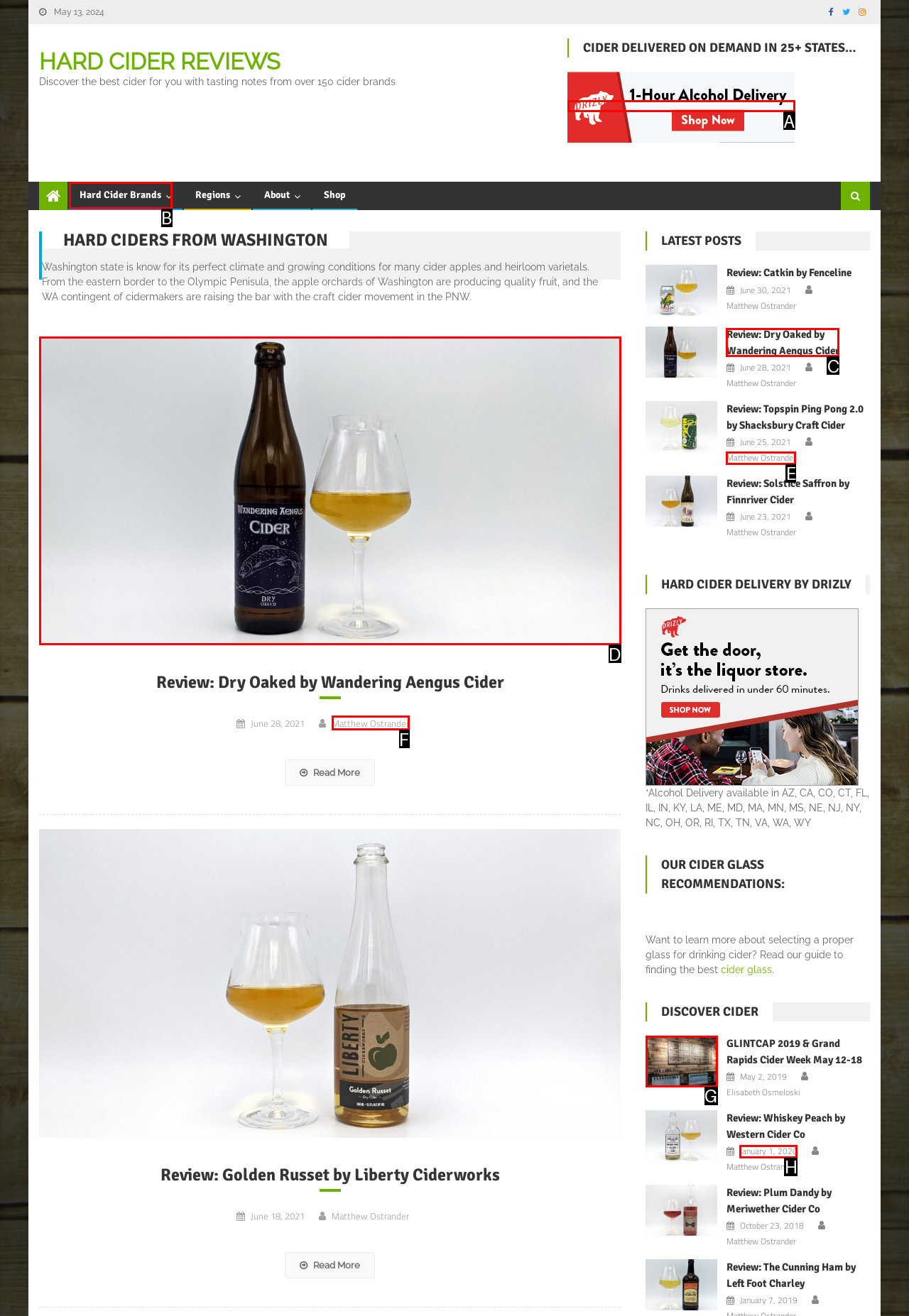Identify the option that corresponds to the description: alt="Hard Cider delivery". Provide only the letter of the option directly.

A